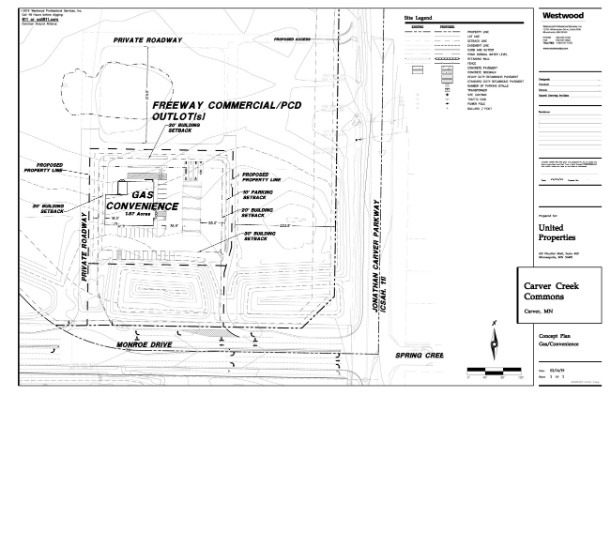What is the purpose of the site legend?
Refer to the image and give a detailed response to the question.

The site legend, located on the right side of the plan, serves to categorize the elements included in the map, thereby providing clarity on the symbols used throughout the design, making it easier to understand the layout and features of the Carver Creek Commons project.